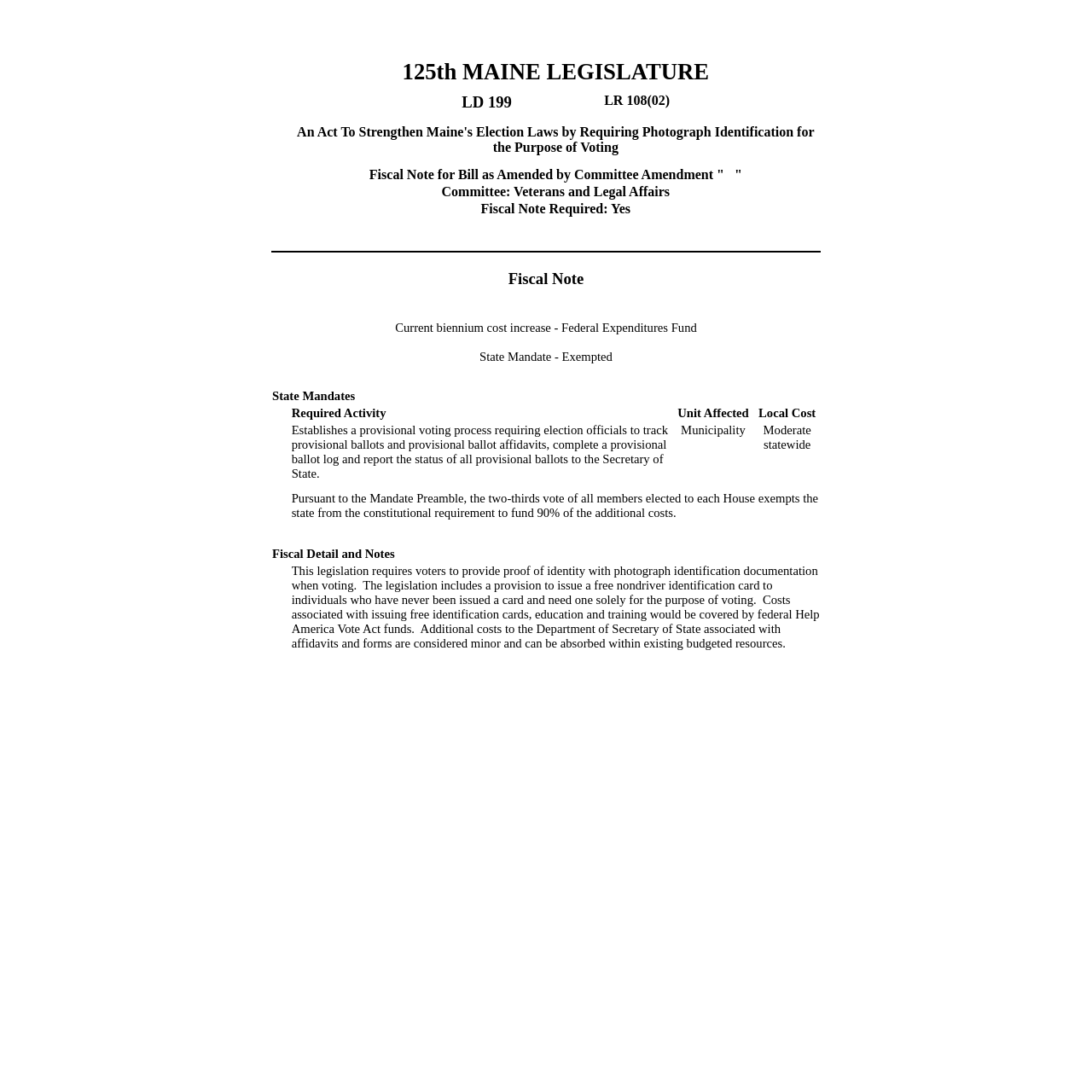Offer an extensive depiction of the webpage and its key elements.

This webpage appears to be a legislative document or bill summary. The main content is organized in a table format, with multiple rows and columns. 

At the top of the page, there is a header row with seven columns, but no text is present in these cells. Below the header row, there are multiple rows with various pieces of information. The first column of each row is empty, while the second column contains titles or descriptions, such as "125th MAINE LEGISLATURE", "LD 199", "LR 108(02)", and "An Act To Strengthen Maine's Election Laws by Requiring Photograph Identification for the Purpose of Voting". 

The third column contains additional information related to the titles, such as "Fiscal Note for Bill as Amended by Committee Amendment", "Committee: Veterans and Legal Affairs", and "Fiscal Note Required: Yes". The remaining columns are mostly empty, with some containing a single non-breaking space character. 

Further down the page, there are rows with more detailed information, including a "Fiscal Note" section and a section discussing the "Current biennium cost increase - Federal Expenditures Fund State Mandate - Exempted". The page also mentions "State Mandates" towards the bottom. Overall, the webpage appears to be a detailed summary of a legislative bill or document.